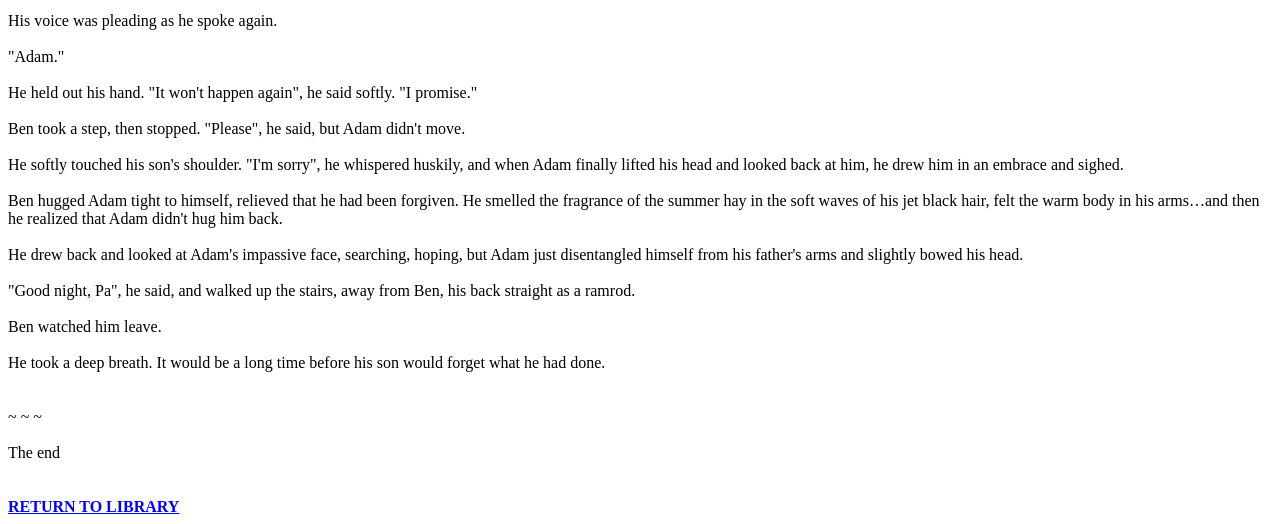What is Ben doing to Adam?
Look at the image and answer with only one word or phrase.

Holding out his hand